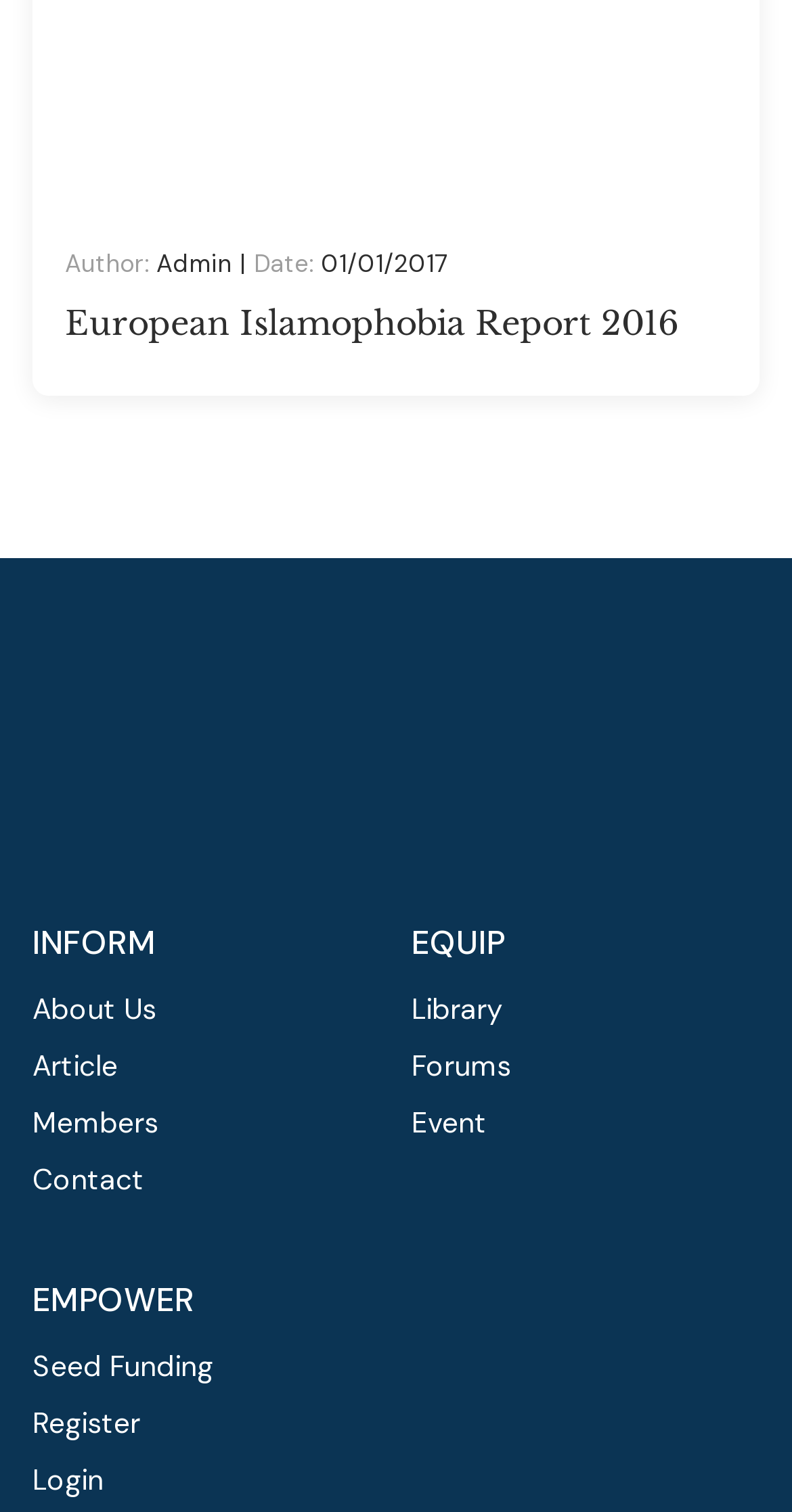What is the last link under 'EMPOWER'?
Kindly answer the question with as much detail as you can.

I looked at the links under the heading 'EMPOWER' and found that the last link is 'Login'.